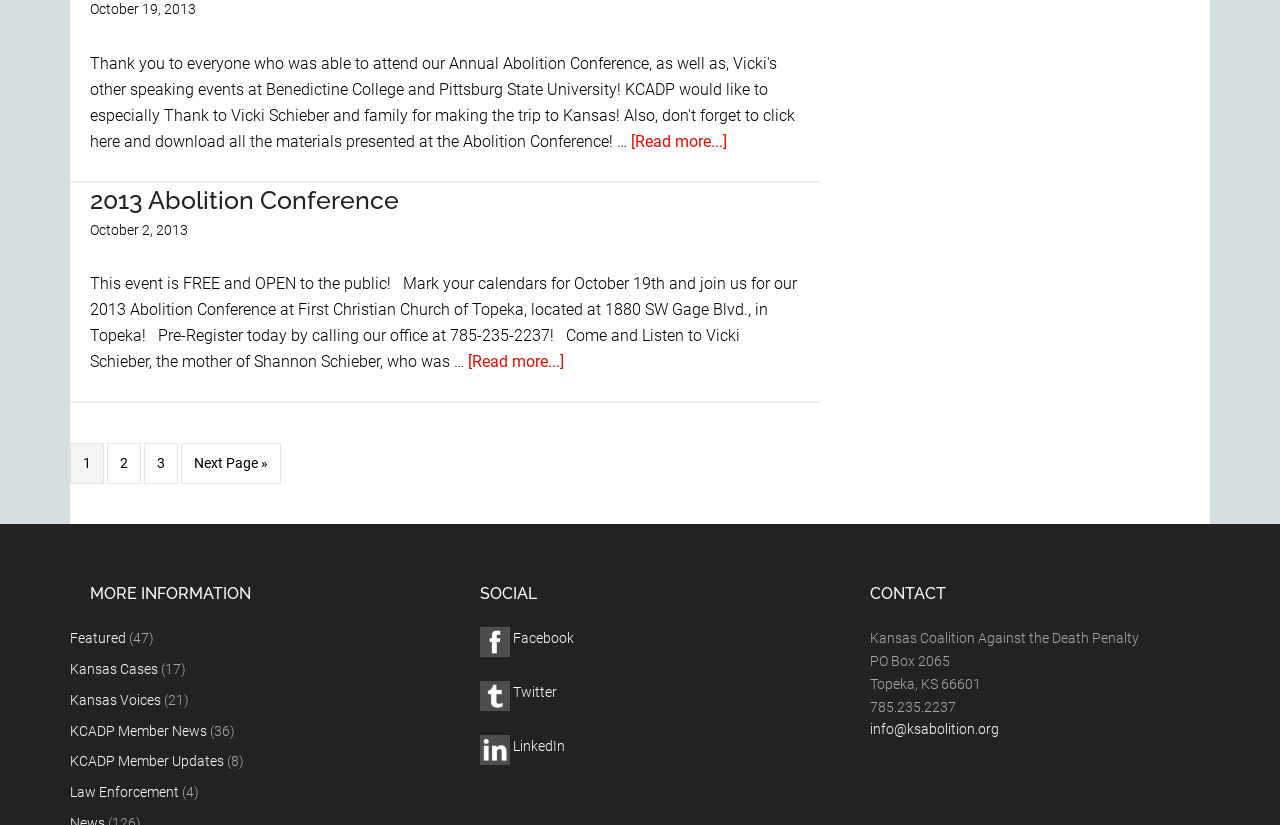What is the address of the Kansas Coalition Against the Death Penalty?
Give a detailed explanation using the information visible in the image.

I found the answer by looking at the text 'PO Box 2065' and 'Topeka, KS 66601' which provide the address of the Kansas Coalition Against the Death Penalty.